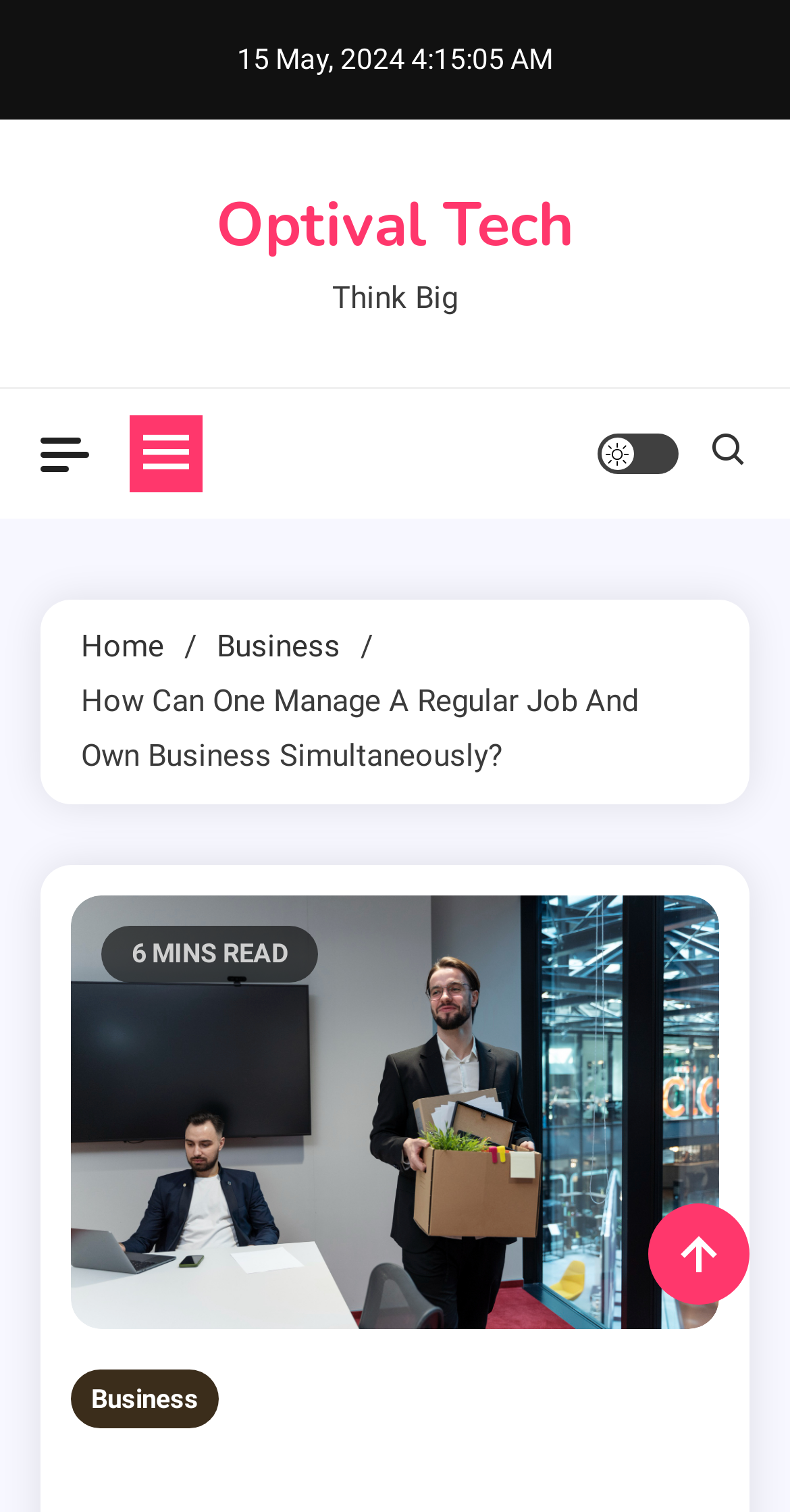Reply to the question with a brief word or phrase: How many images are in the article?

1